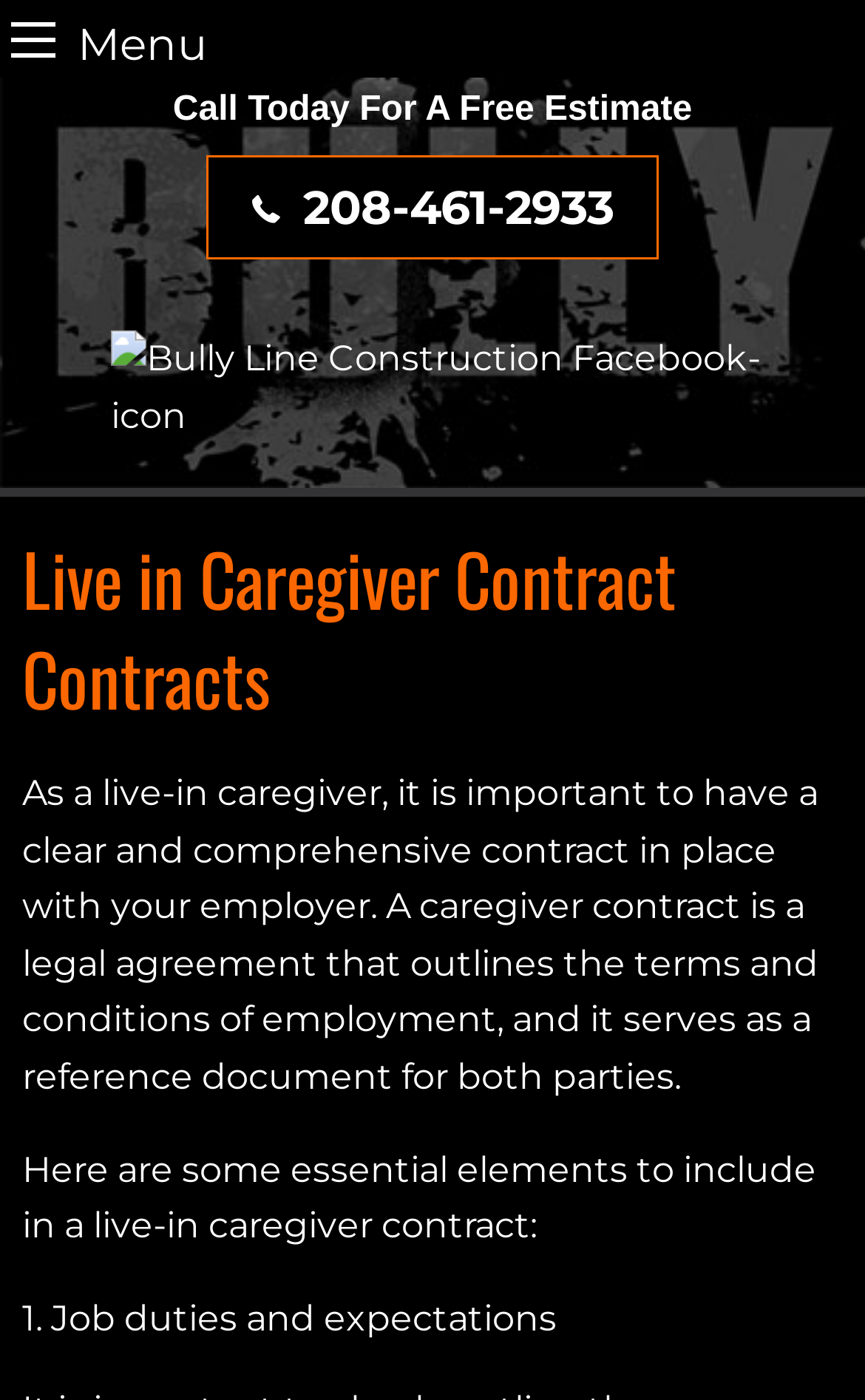Respond to the following query with just one word or a short phrase: 
What is the purpose of a caregiver contract?

Legal agreement outlining employment terms